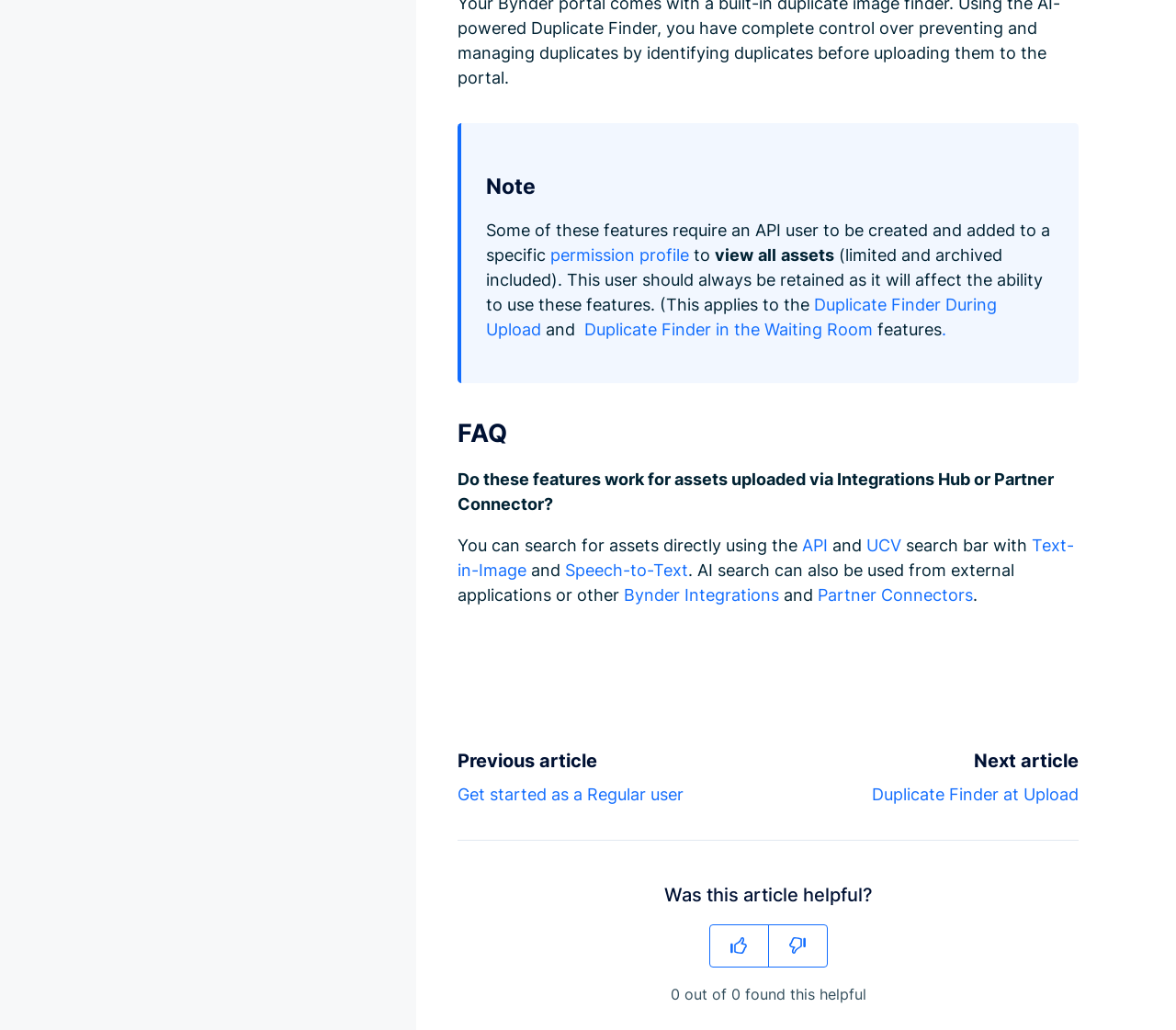Please examine the image and provide a detailed answer to the question: What can be searched directly using the API?

The text states that 'You can search for assets directly using the API' which implies that assets can be searched directly using the API.